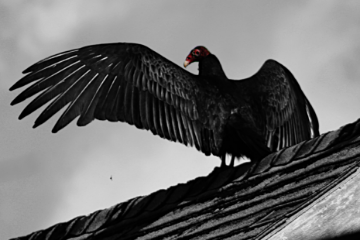Give a detailed explanation of what is happening in the image.

The image captures a striking turkey vulture perched atop a rooftop, its wings elegantly outstretched. The bird's predominantly black feathers contrast sharply with the natural red hue of its head, creating a dramatic visual effect. The background is clouded, emphasizing the vulture’s majestic stance and its keen presence in the environment. This scene not only highlights the turkey vulture’s unique physical features but also encapsulates its role in nature as a scavenger, contributing to the ecosystem by helping to dispose of carrion. This specific moment reflects the blend of beauty and function within the animal kingdom, showcasing the vulture's importance in wildlife.